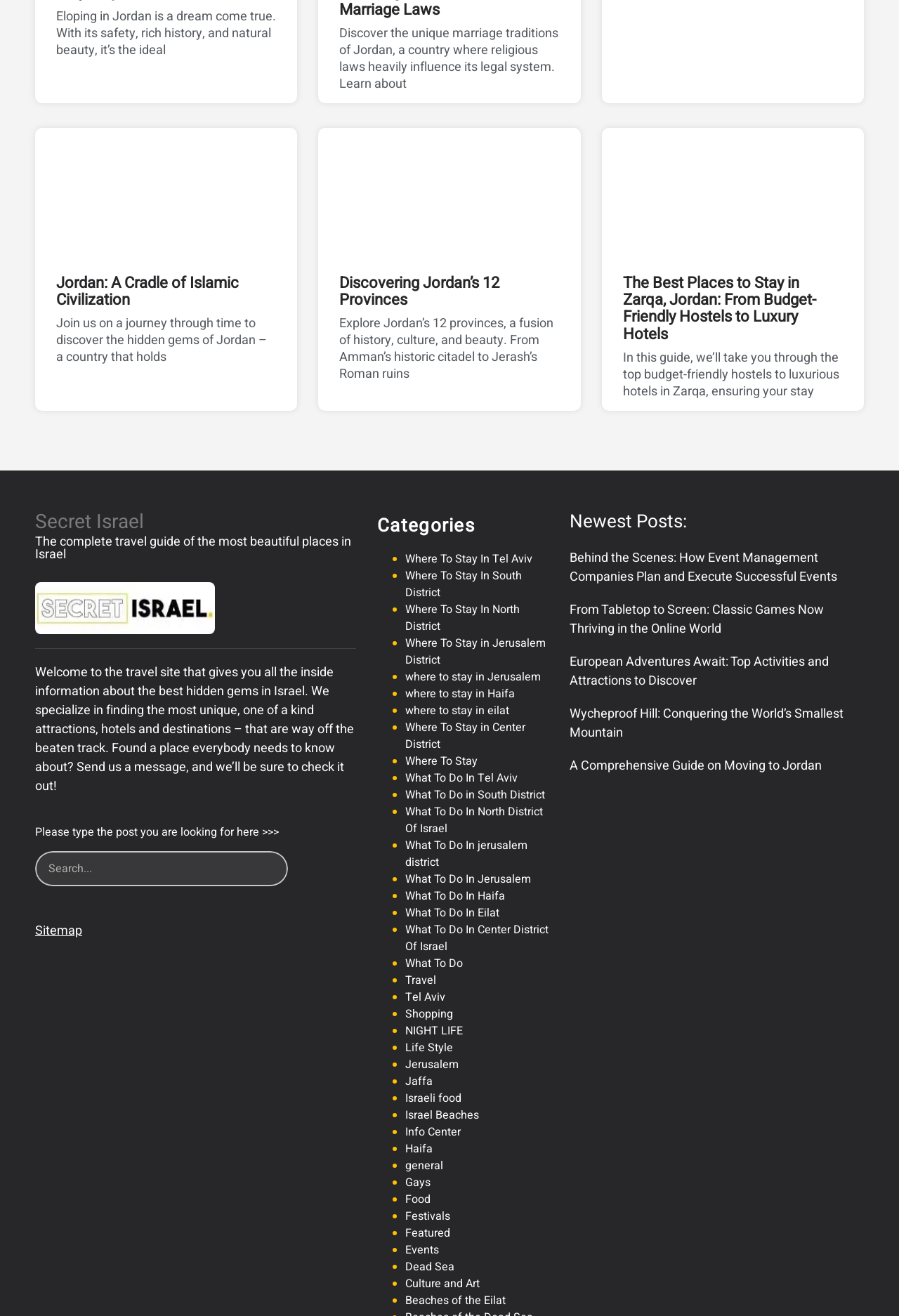Can you specify the bounding box coordinates for the region that should be clicked to fulfill this instruction: "Learn about the best places to stay in Zarqa, Jordan".

[0.693, 0.206, 0.908, 0.262]